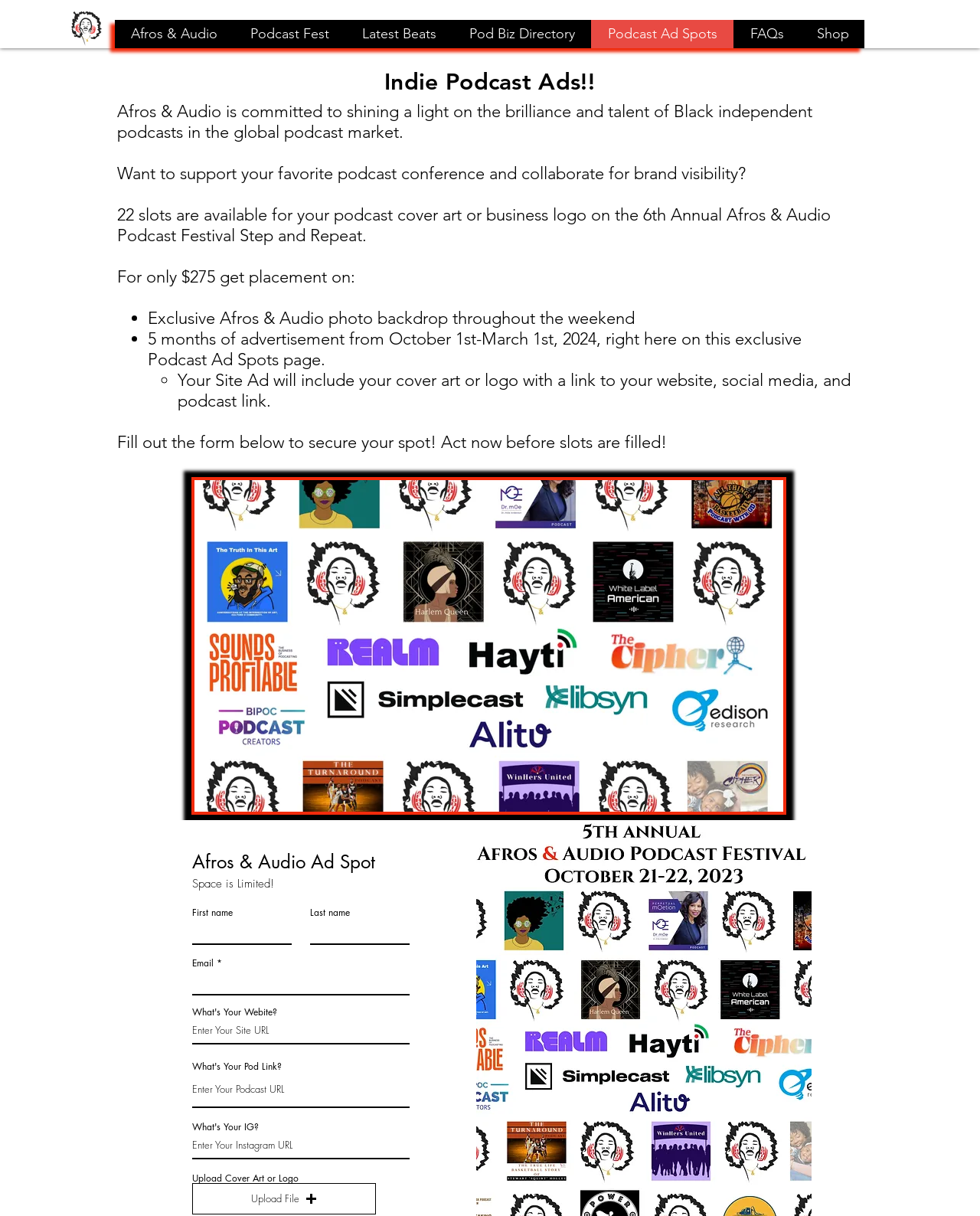What is the cost of the ad spot?
Based on the content of the image, thoroughly explain and answer the question.

I found this answer by reading the text on the webpage, specifically the sentence 'For only $275 get placement on:'